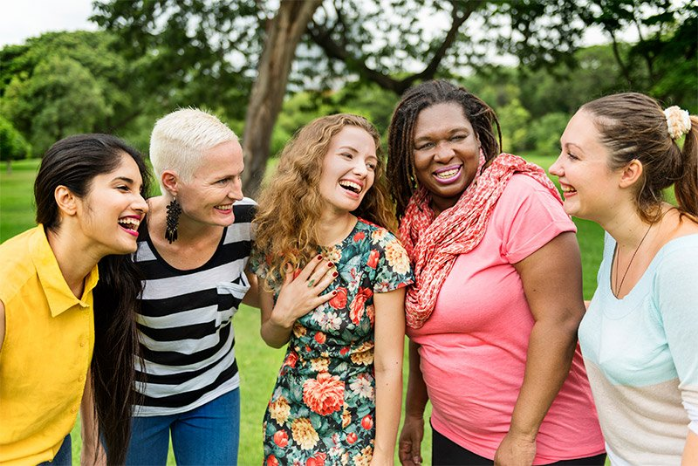Provide a brief response in the form of a single word or phrase:
What is the theme illustrated by the image?

Friendship